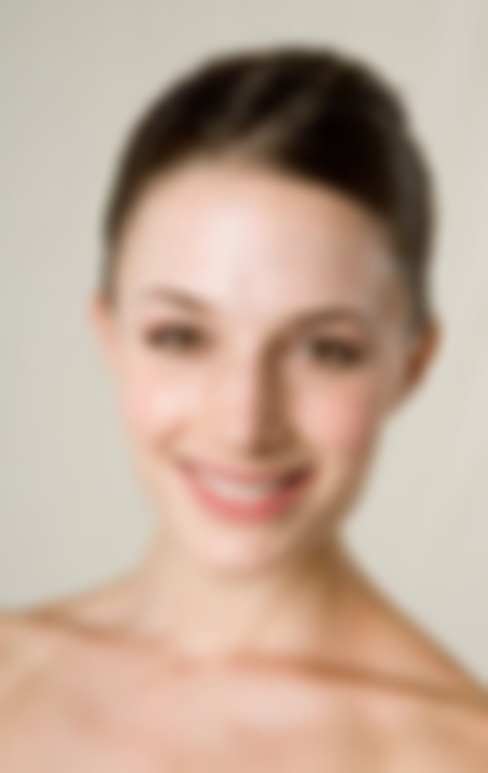How many years of teaching experience does she have?
Use the image to answer the question with a single word or phrase.

Over nine years